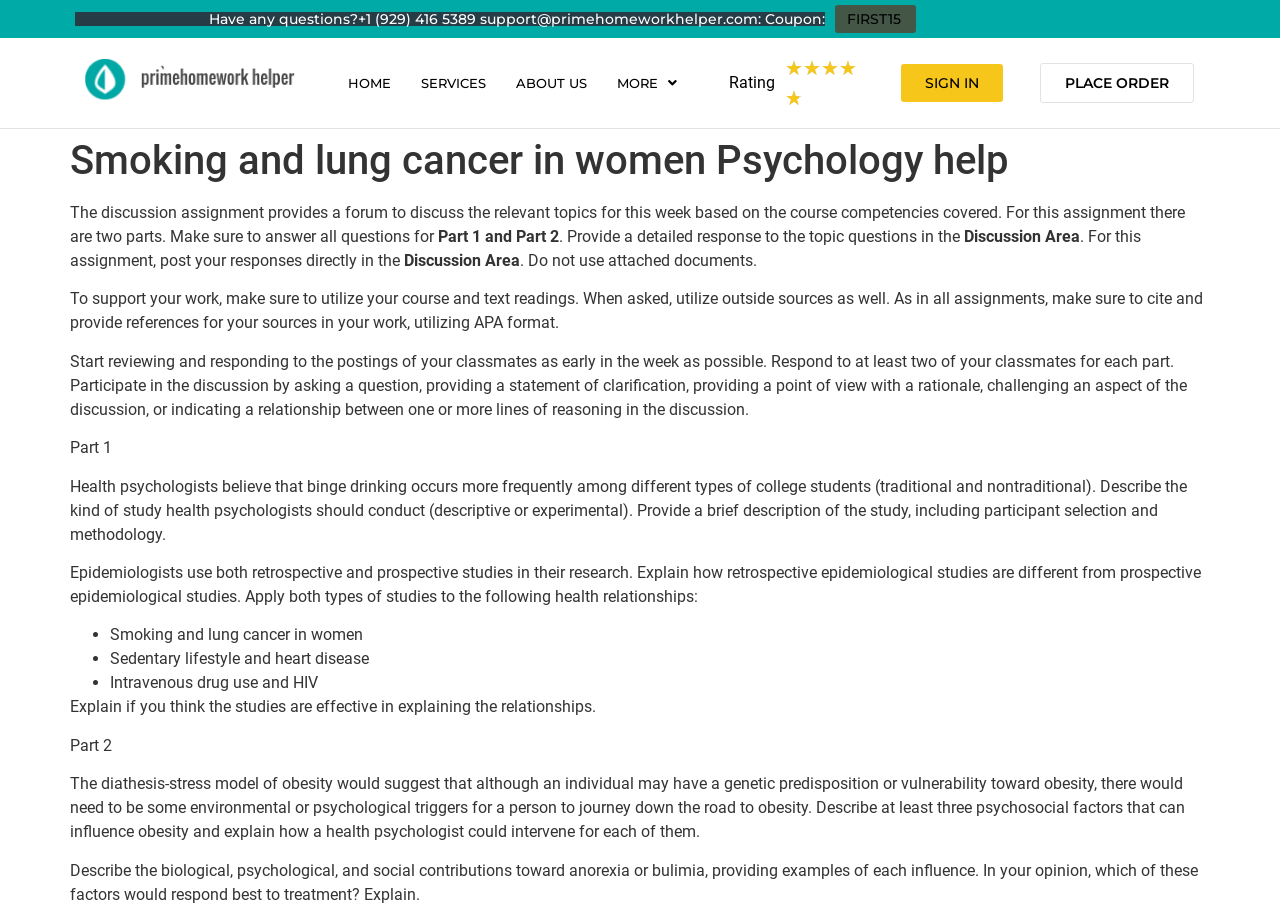Provide a brief response to the question below using a single word or phrase: 
What is the topic of the discussion assignment?

Smoking and lung cancer in women